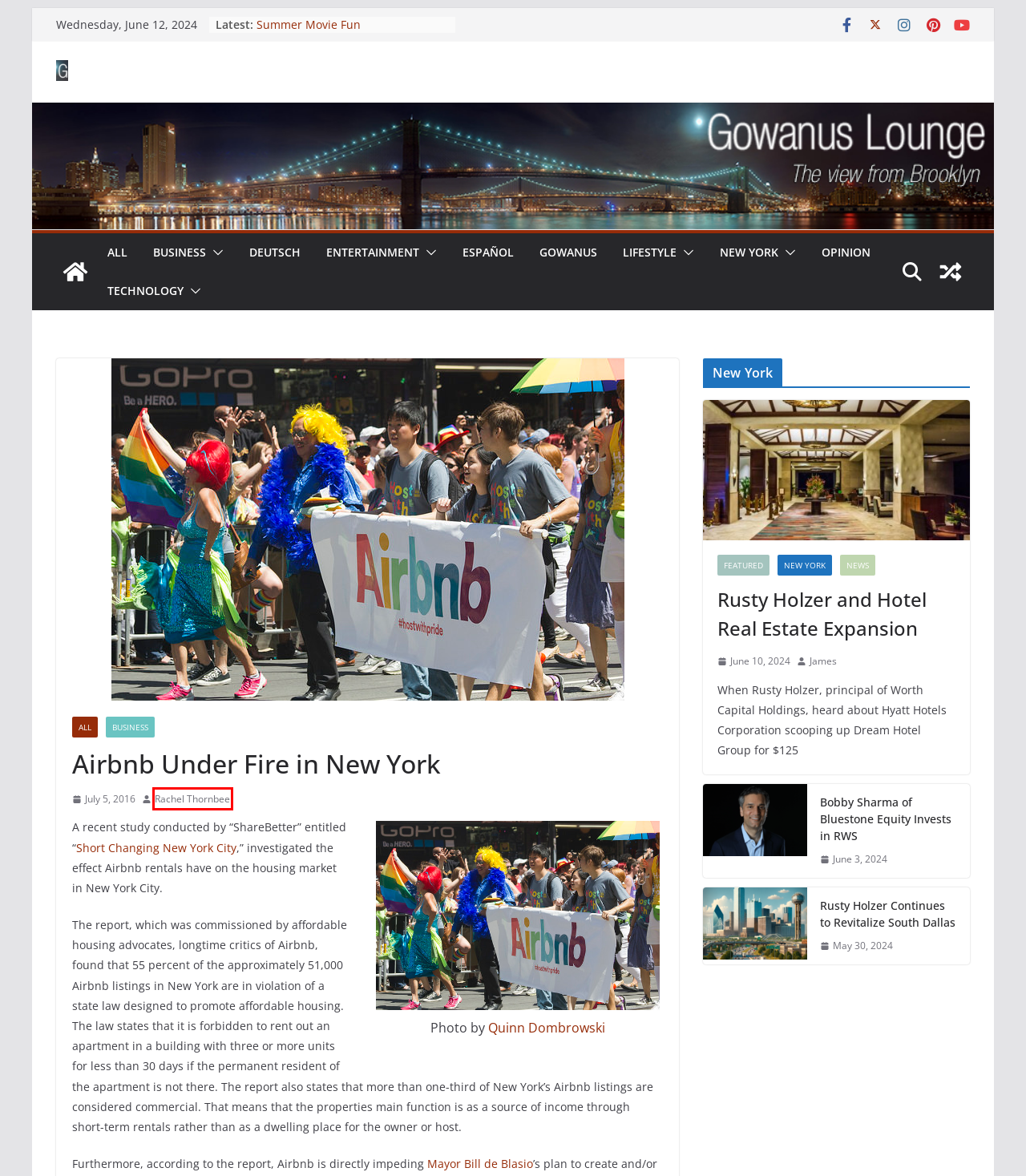You are presented with a screenshot of a webpage that includes a red bounding box around an element. Determine which webpage description best matches the page that results from clicking the element within the red bounding box. Here are the candidates:
A. Mayor Proposes Ambitious Streetcar Project for Brooklyn-Queens - Gowanus Lounge
B. Rachel Thornbee, Author at Gowanus Lounge
C. New York Archives - Gowanus Lounge
D. Business Archives - Gowanus Lounge
E. Bobby Sharma of Bluestone Equity Invests in RWS - Gowanus Lounge
F. Lifestyle Archives - Gowanus Lounge
G. Opinion Archives - Gowanus Lounge
H. All Archives - Gowanus Lounge

B